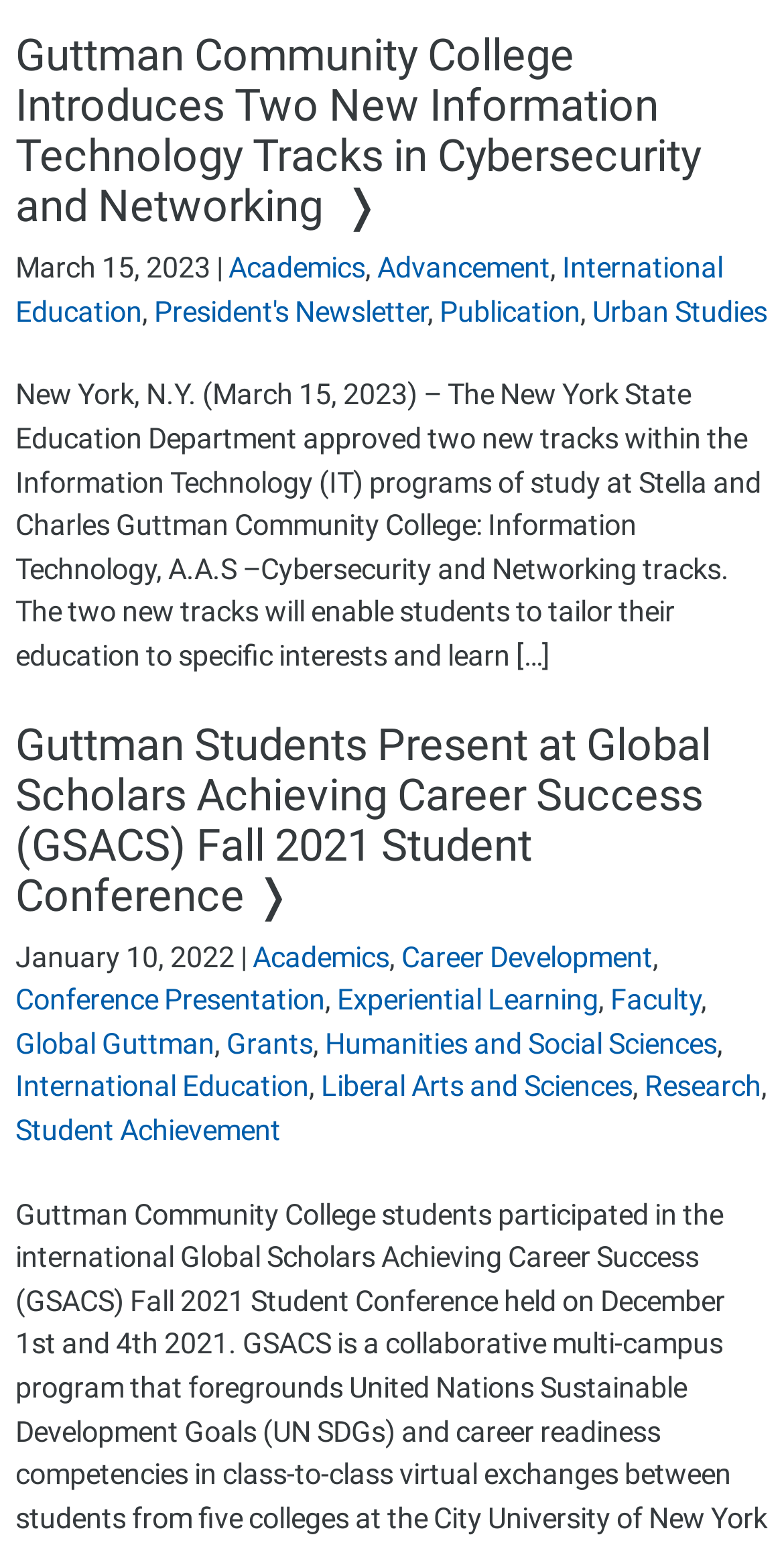Please identify the coordinates of the bounding box for the clickable region that will accomplish this instruction: "Click on the link to read about Guttman Community College introducing two new Information Technology tracks in Cybersecurity and Networking".

[0.02, 0.02, 0.894, 0.15]